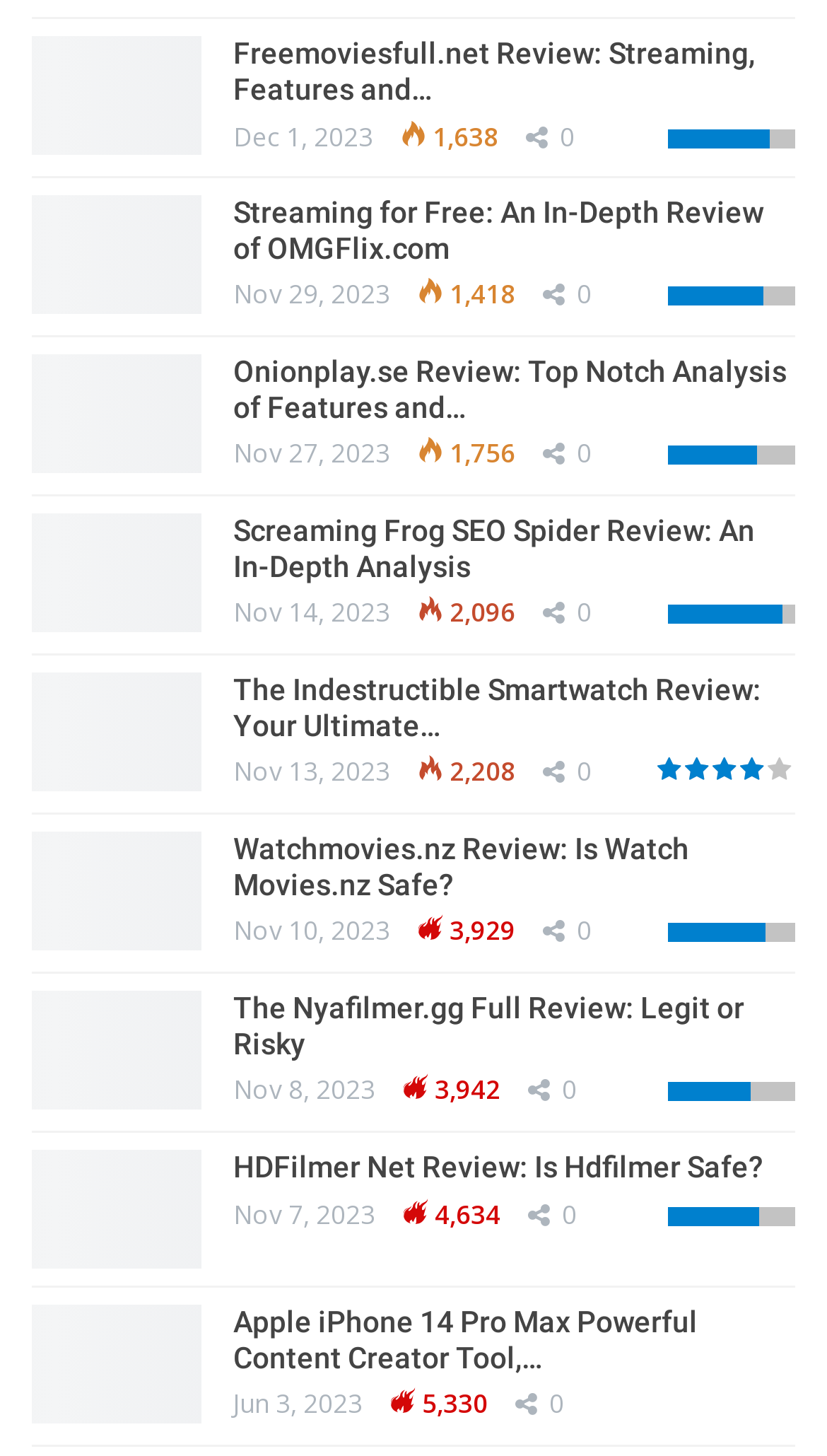Provide a one-word or short-phrase answer to the question:
How many reviews have zero comments?

10